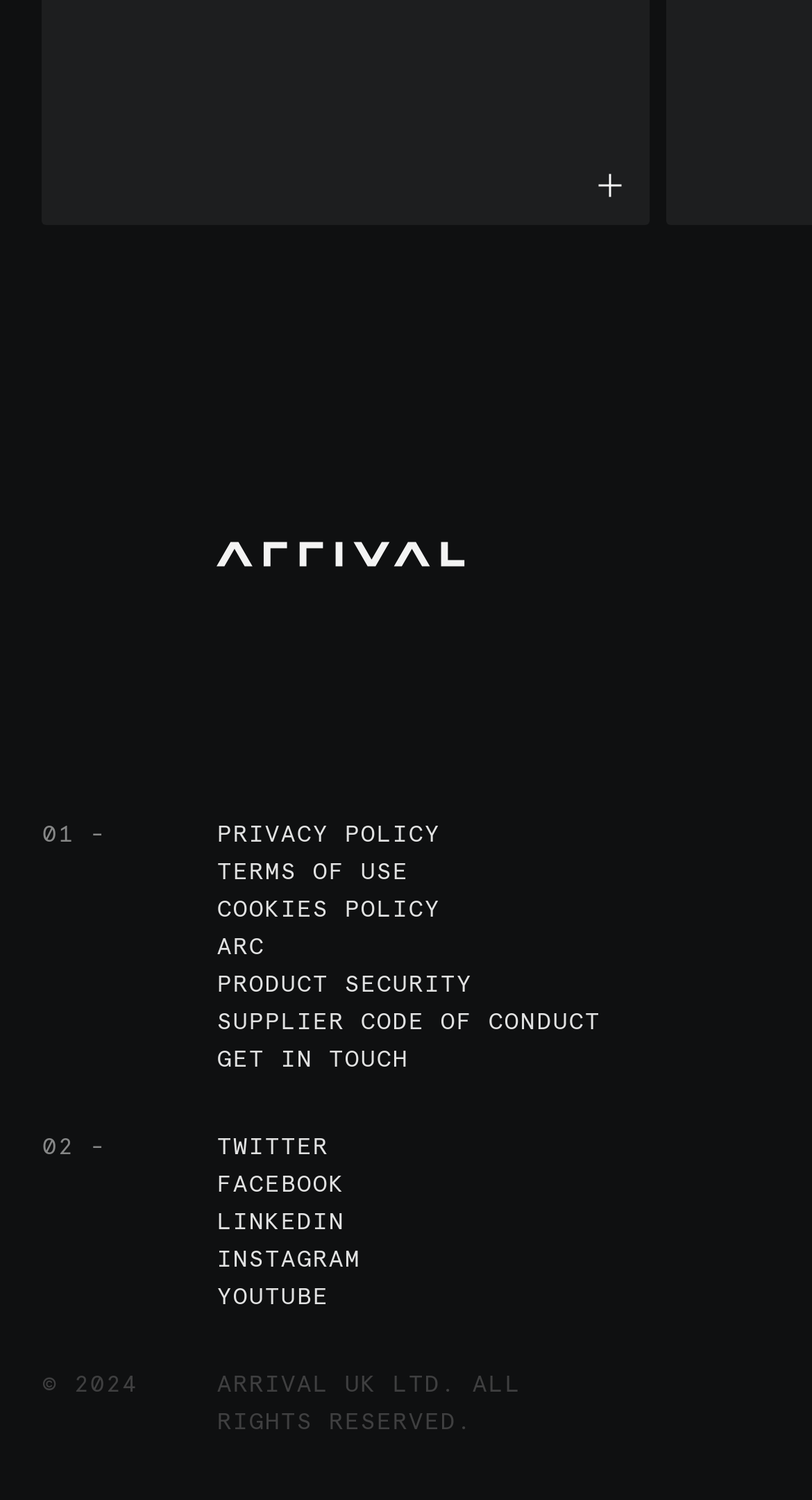Could you provide the bounding box coordinates for the portion of the screen to click to complete this instruction: "Learn about product security"?

[0.267, 0.644, 0.582, 0.669]